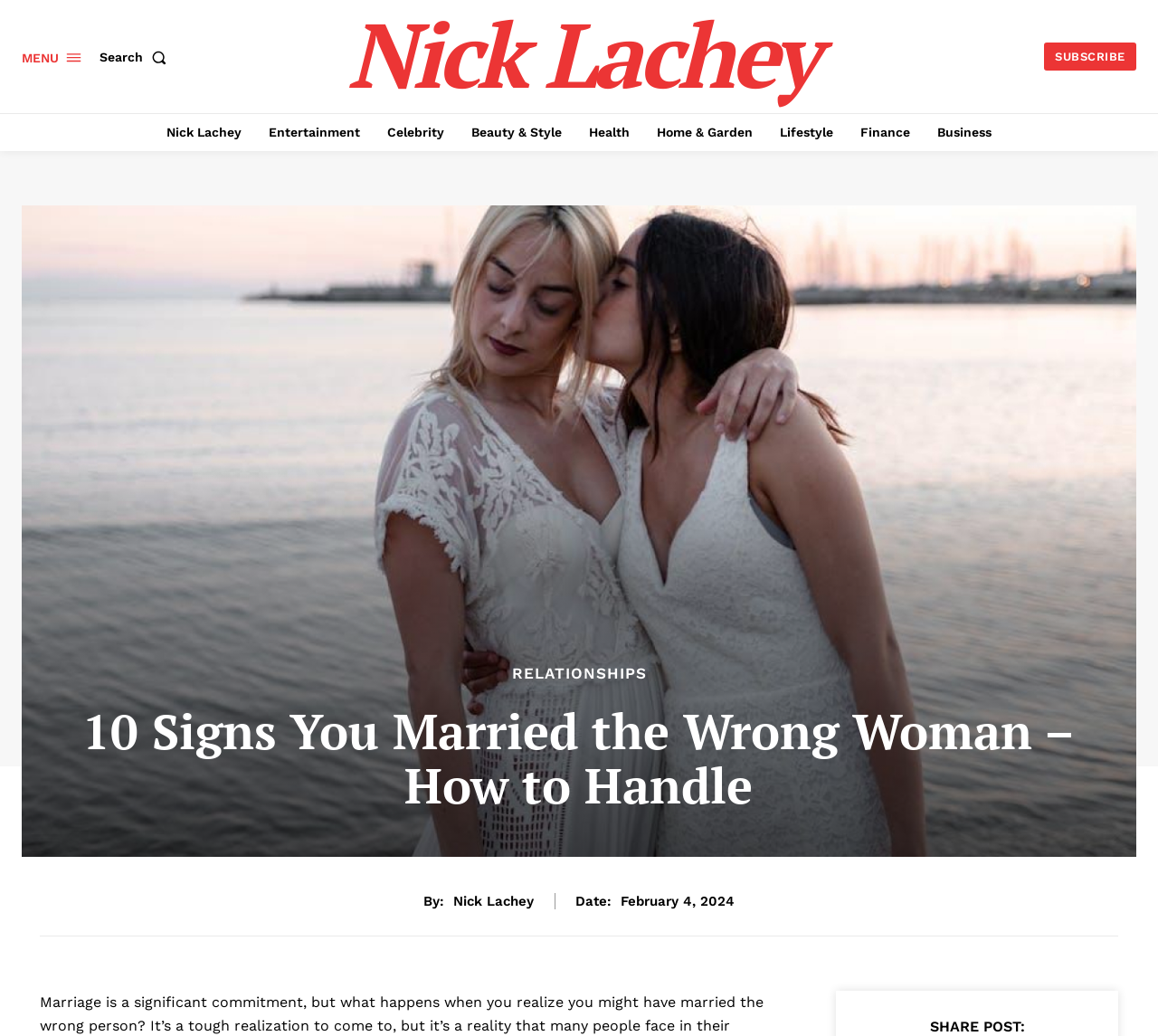Please provide the bounding box coordinates for the element that needs to be clicked to perform the following instruction: "Subscribe to the newsletter". The coordinates should be given as four float numbers between 0 and 1, i.e., [left, top, right, bottom].

[0.257, 0.67, 0.364, 0.702]